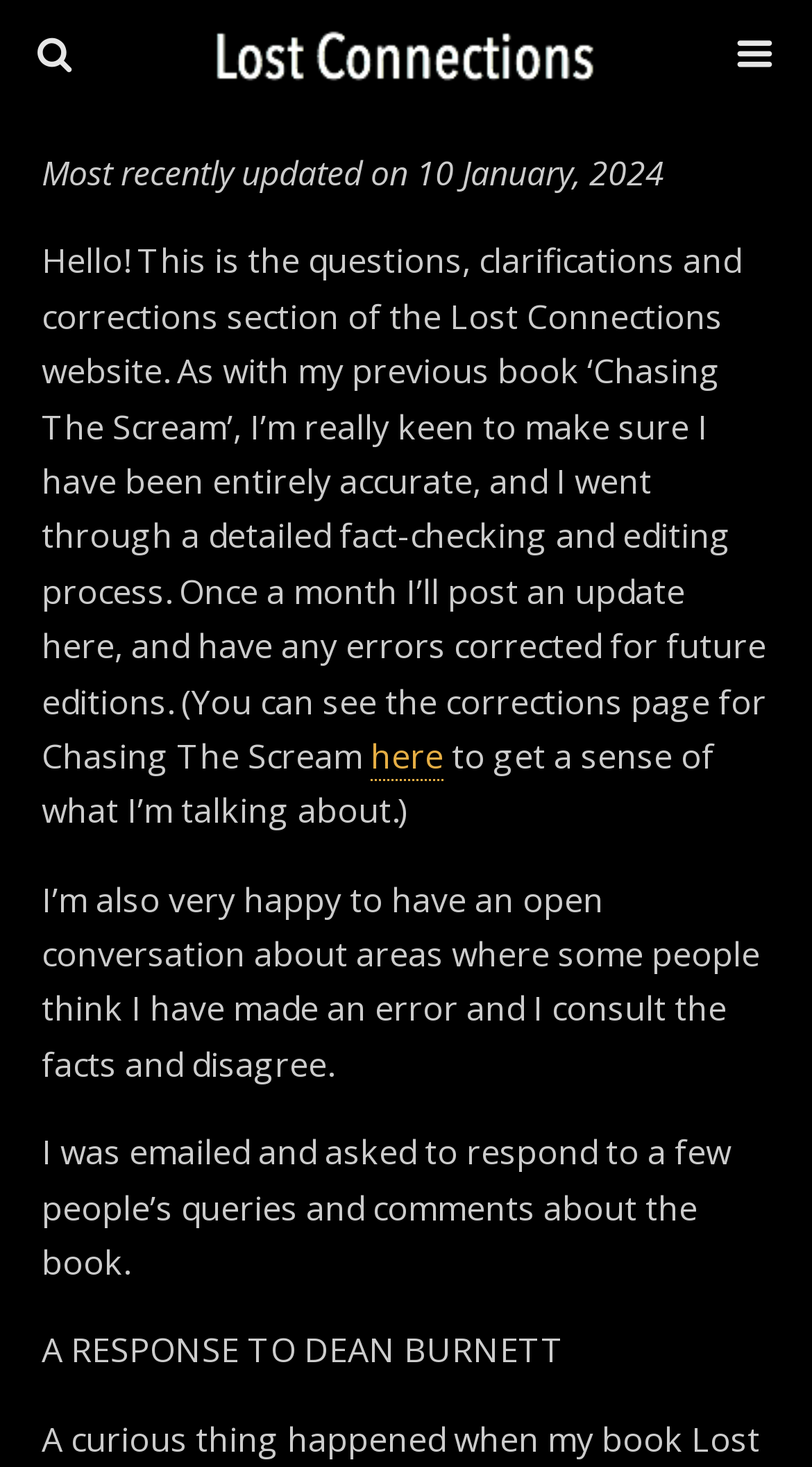Identify and provide the bounding box for the element described by: "alt="logo image"".

[0.16, 0.0, 0.84, 0.07]